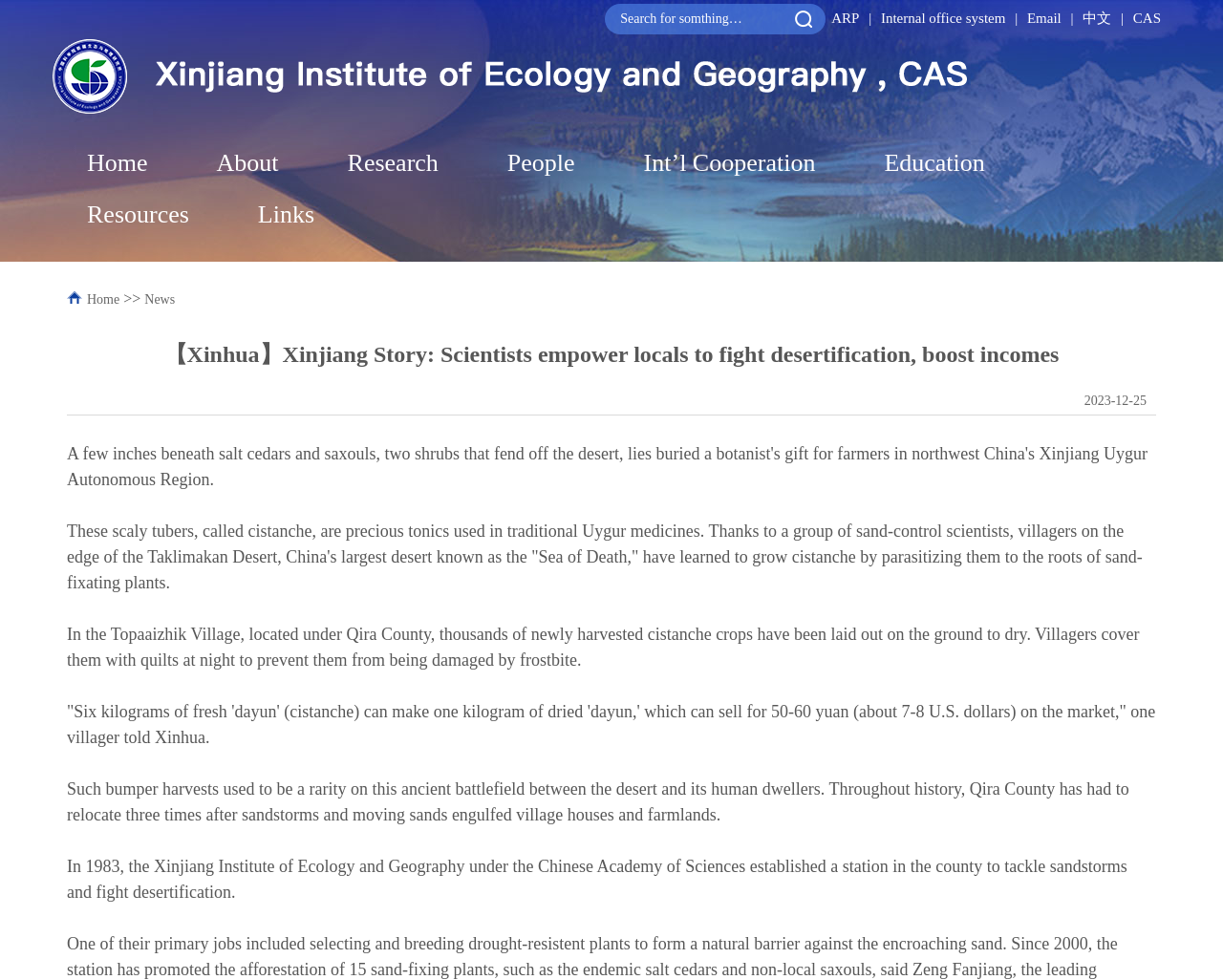How much can one kilogram of dried cistanche sell for?
Look at the screenshot and respond with a single word or phrase.

50-60 yuan